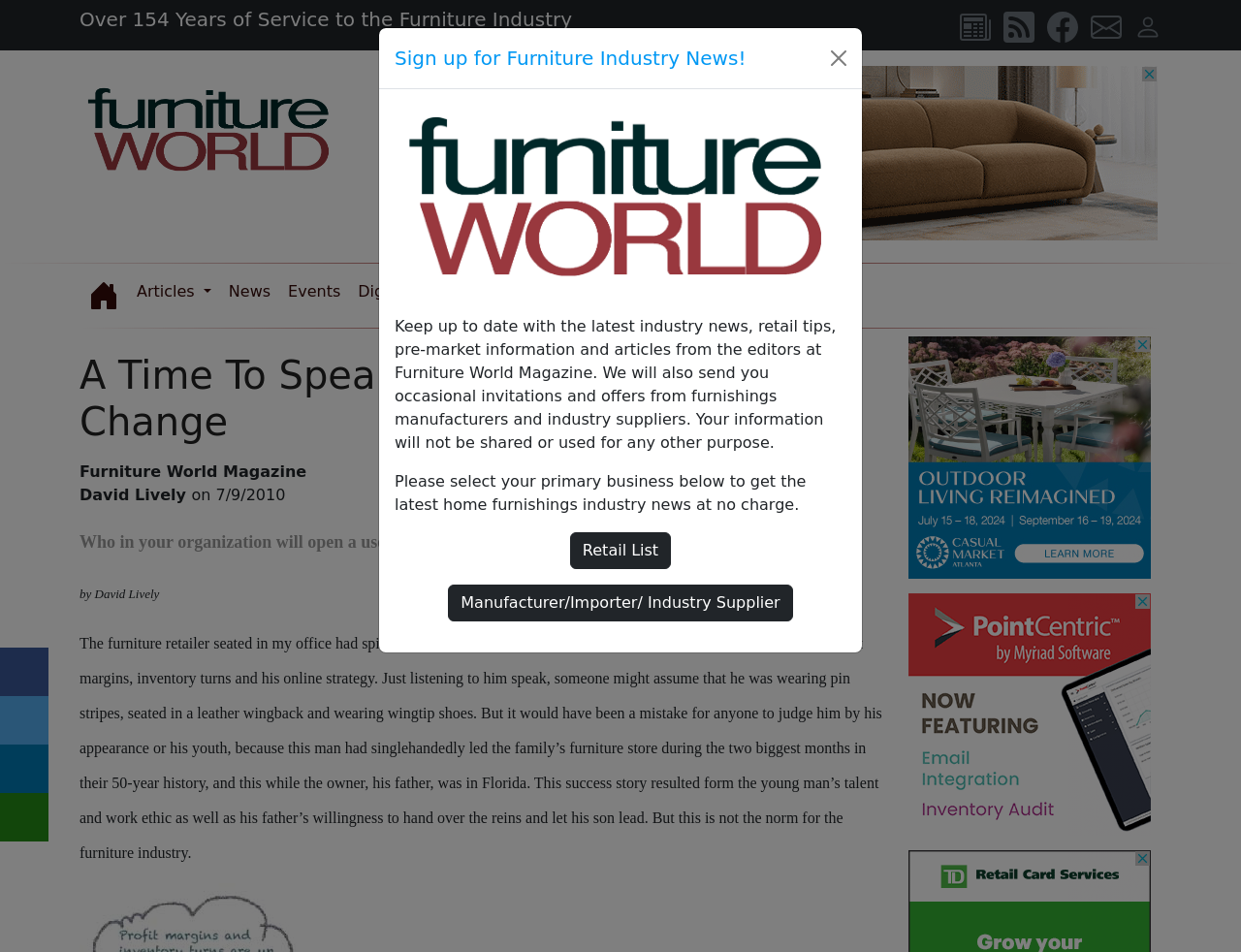Locate the bounding box coordinates of the segment that needs to be clicked to meet this instruction: "Search".

[0.606, 0.285, 0.663, 0.328]